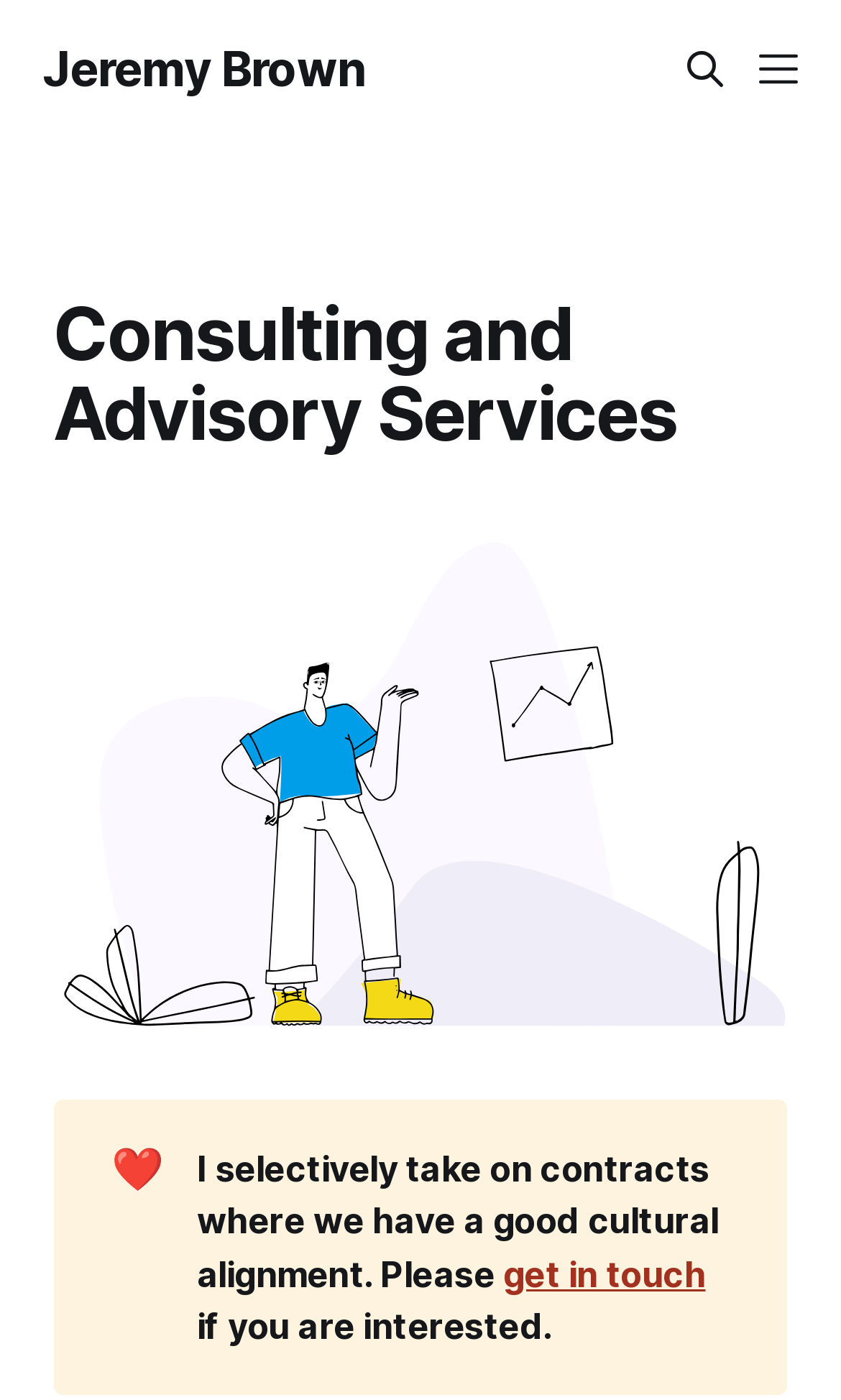What is the purpose of the 'get in touch' link?
Based on the image, answer the question in a detailed manner.

The 'get in touch' link is located in the sentence 'I selectively take on contracts where we have a good cultural alignment. Please get in touch if you are interested.' This suggests that the link is intended for visitors who are interested in Jeremy's services and want to contact him.